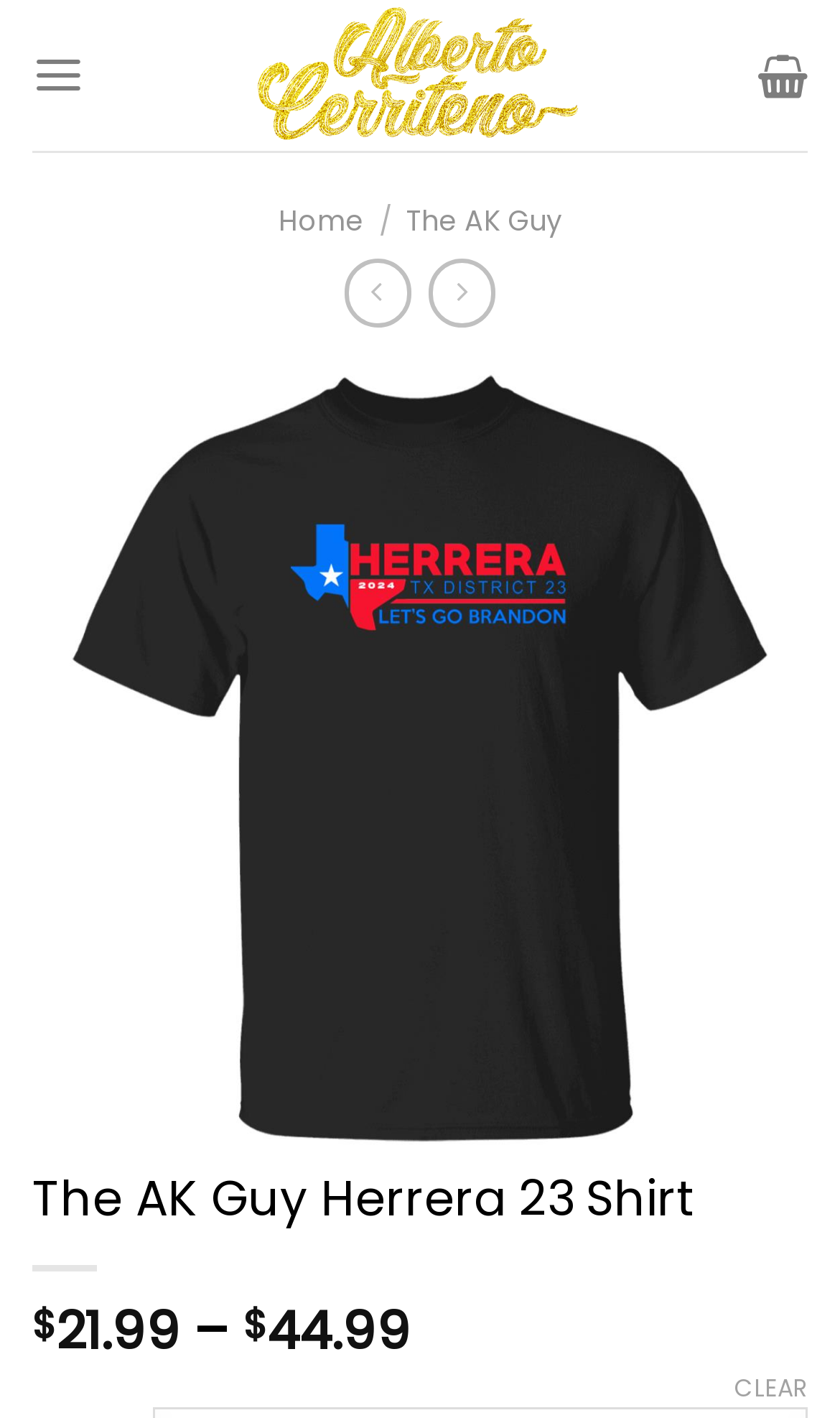Carefully examine the image and provide an in-depth answer to the question: What is the call-to-action button text?

I found the answer by looking at the bottom-right corner of the webpage, where the link 'CLEAR' is displayed, suggesting a call-to-action button.